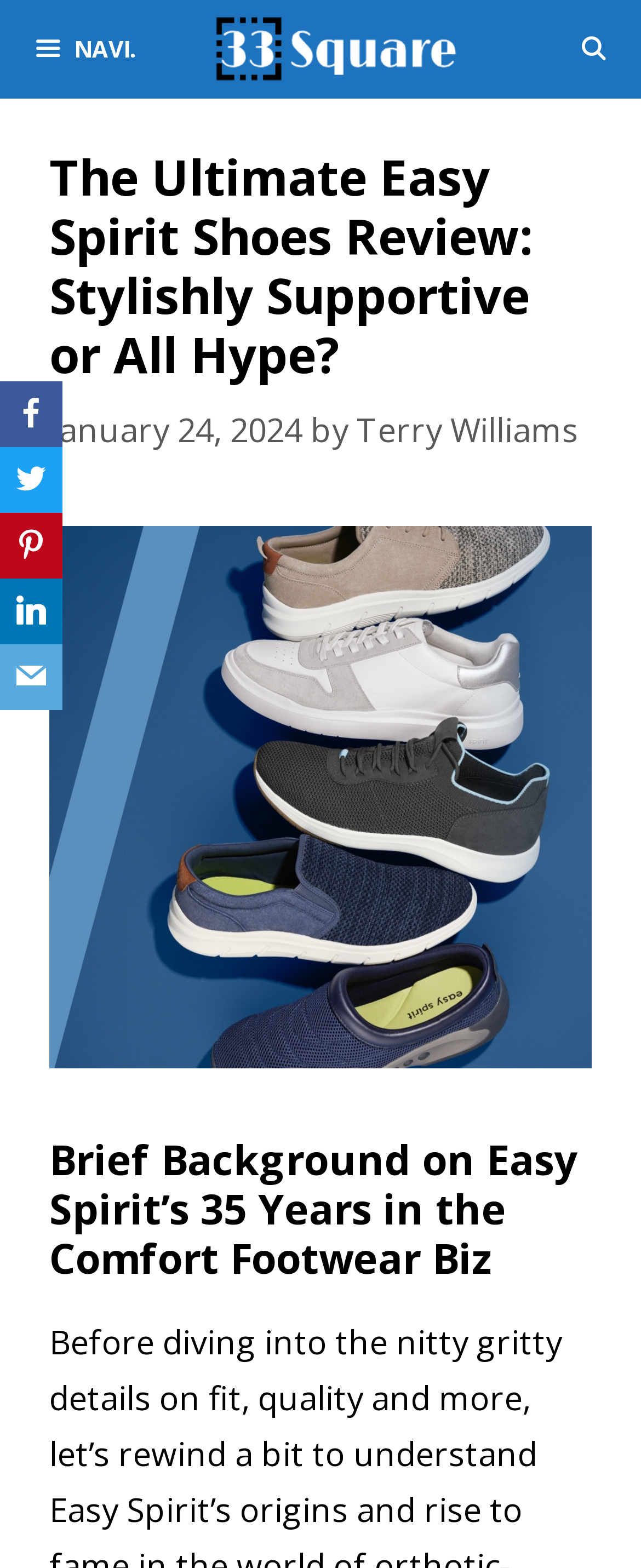Can you find the bounding box coordinates for the element to click on to achieve the instruction: "Open the search bar"?

[0.851, 0.0, 1.0, 0.063]